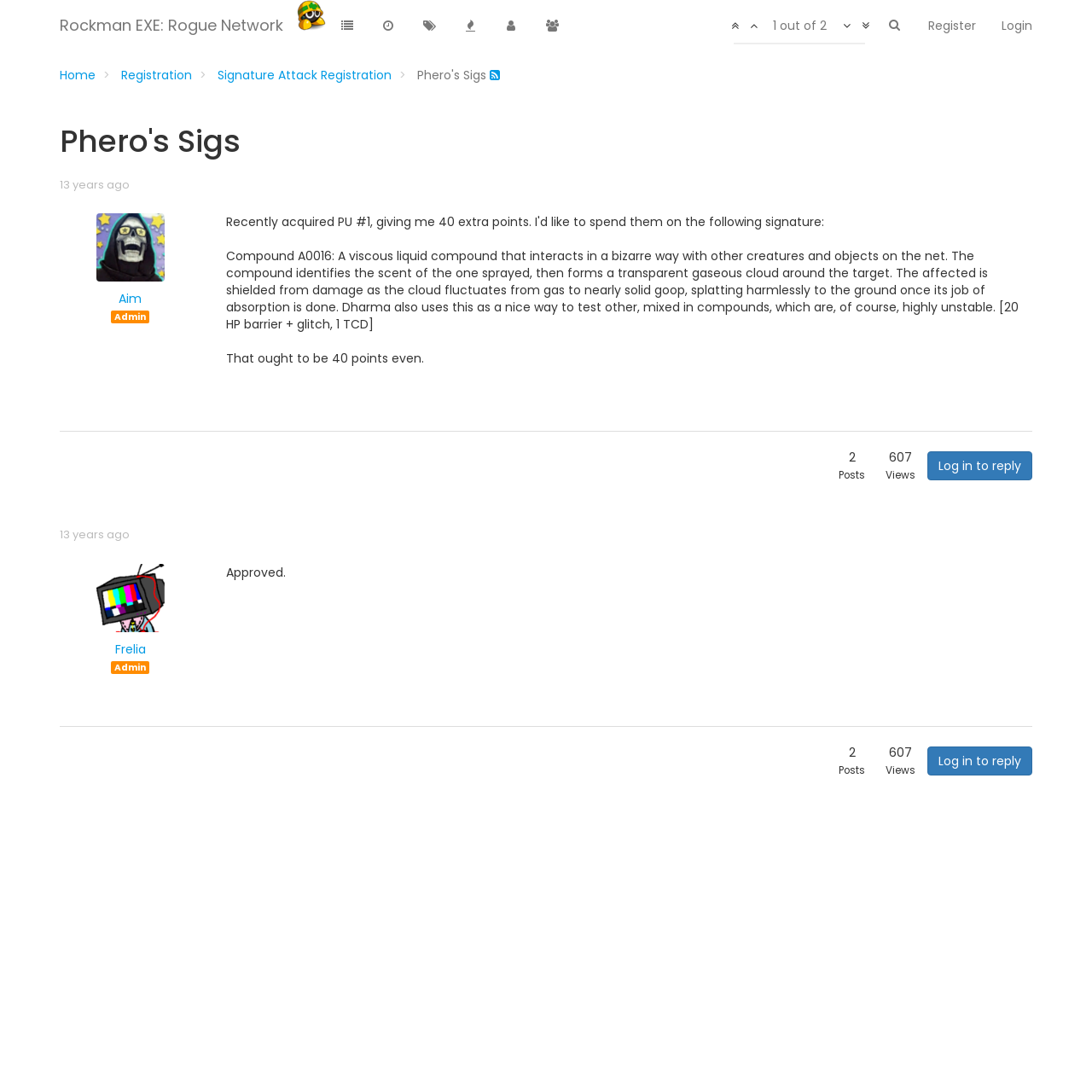Please determine the bounding box coordinates of the element to click on in order to accomplish the following task: "Register an account". Ensure the coordinates are four float numbers ranging from 0 to 1, i.e., [left, top, right, bottom].

[0.842, 0.0, 0.902, 0.047]